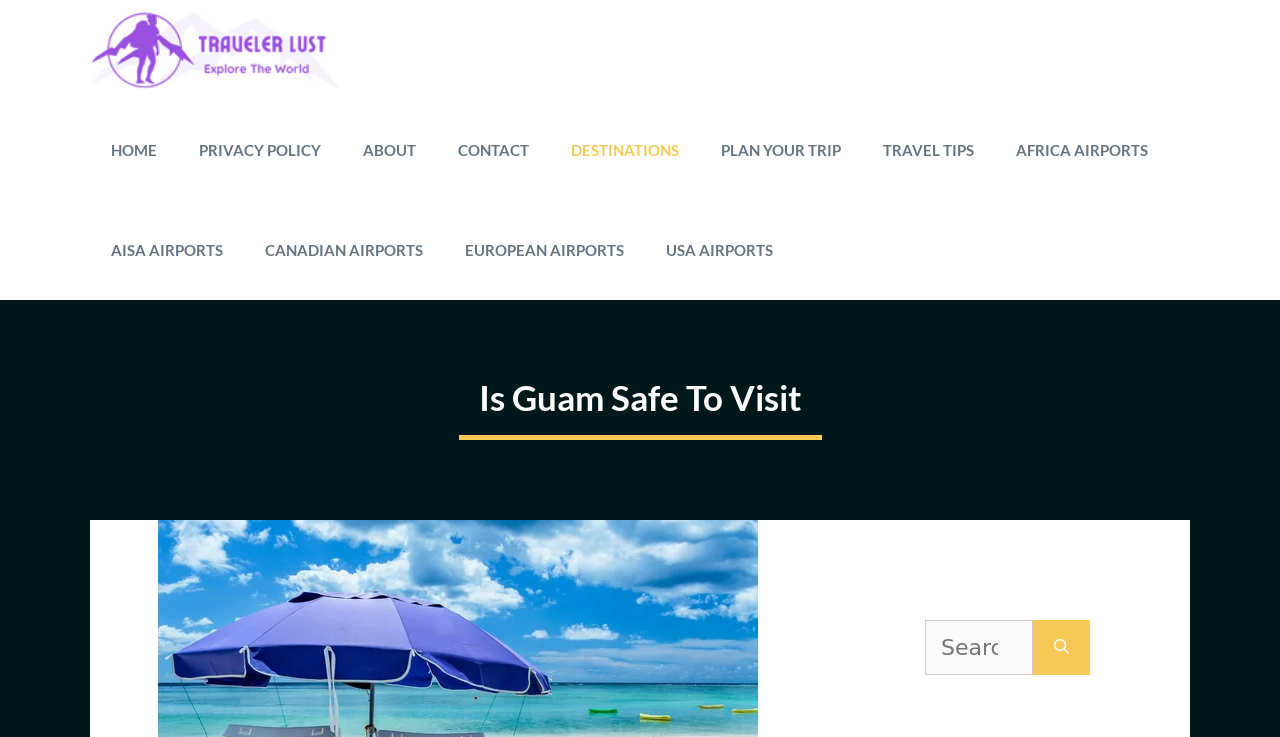Please identify the coordinates of the bounding box that should be clicked to fulfill this instruction: "Search for a destination".

[0.723, 0.841, 0.807, 0.916]